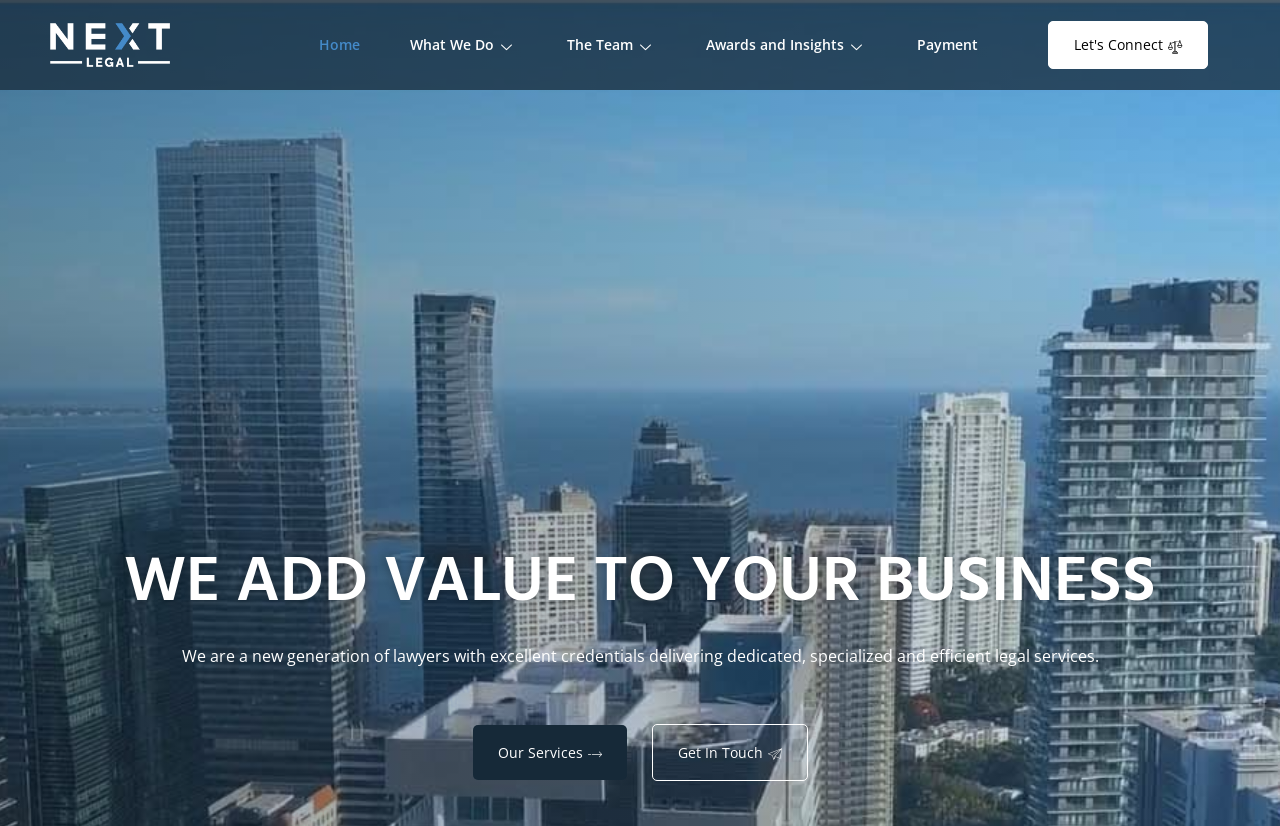What is the tone of the webpage?
Based on the image, answer the question with a single word or brief phrase.

Professional